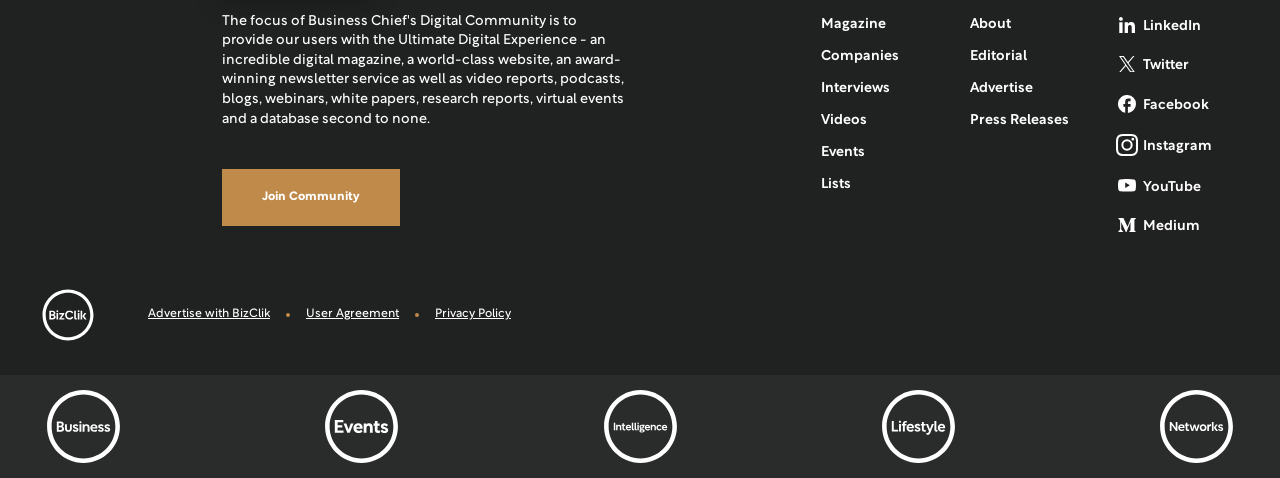Kindly determine the bounding box coordinates for the clickable area to achieve the given instruction: "Visit 'SAN DIEGO'".

None